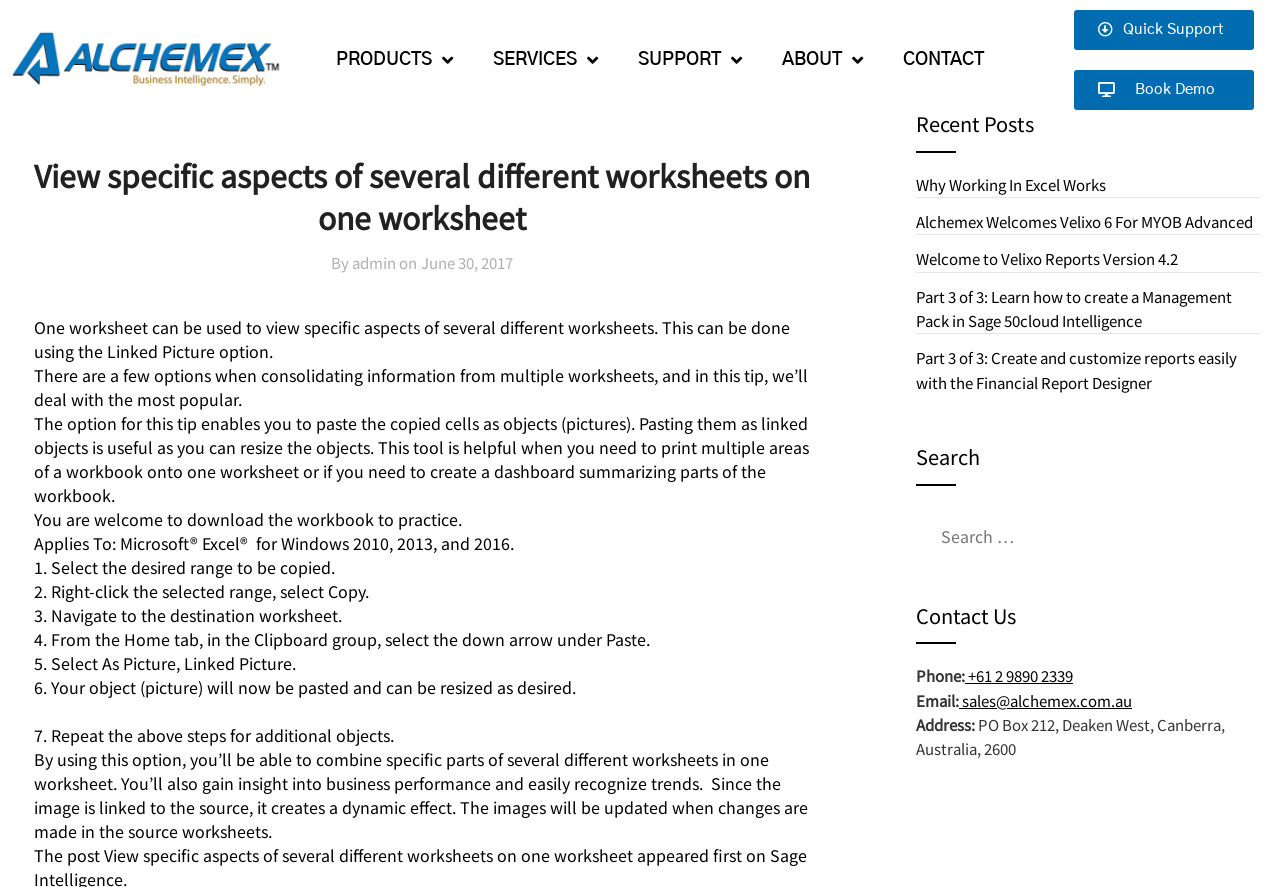Describe the webpage meticulously, covering all significant aspects.

This webpage is about viewing specific aspects of several different worksheets on one worksheet using the Linked Picture option in Microsoft Excel. The page has a navigation menu at the top with links to PRODUCTS, SERVICES, SUPPORT, ABOUT, and CONTACT. On the top right, there are two links: Quick Support and Book Demo.

Below the navigation menu, there is a header section with the title "View specific aspects of several different worksheets on one worksheet" and a subheading "By admin on June 30, 2017". 

The main content of the page is divided into several sections. The first section explains the concept of using one worksheet to view specific aspects of several different worksheets and the benefits of using the Linked Picture option. The second section provides a step-by-step guide on how to use this option, including selecting the desired range, copying, navigating to the destination worksheet, and pasting as a linked picture.

On the right side of the page, there is a complementary section with three headings: Recent Posts, Search, and Contact Us. The Recent Posts section lists five links to recent articles. The Search section has a search box with a label "SEARCH FOR:". The Contact Us section displays the company's phone number, email address, and postal address.

Overall, the webpage provides a detailed guide on using the Linked Picture option in Microsoft Excel to consolidate information from multiple worksheets, along with some additional resources and contact information.